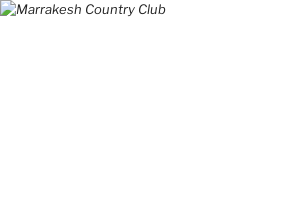Use a single word or phrase to answer the question: Who developed the Marrakesh Country Club?

Johnny Dawson